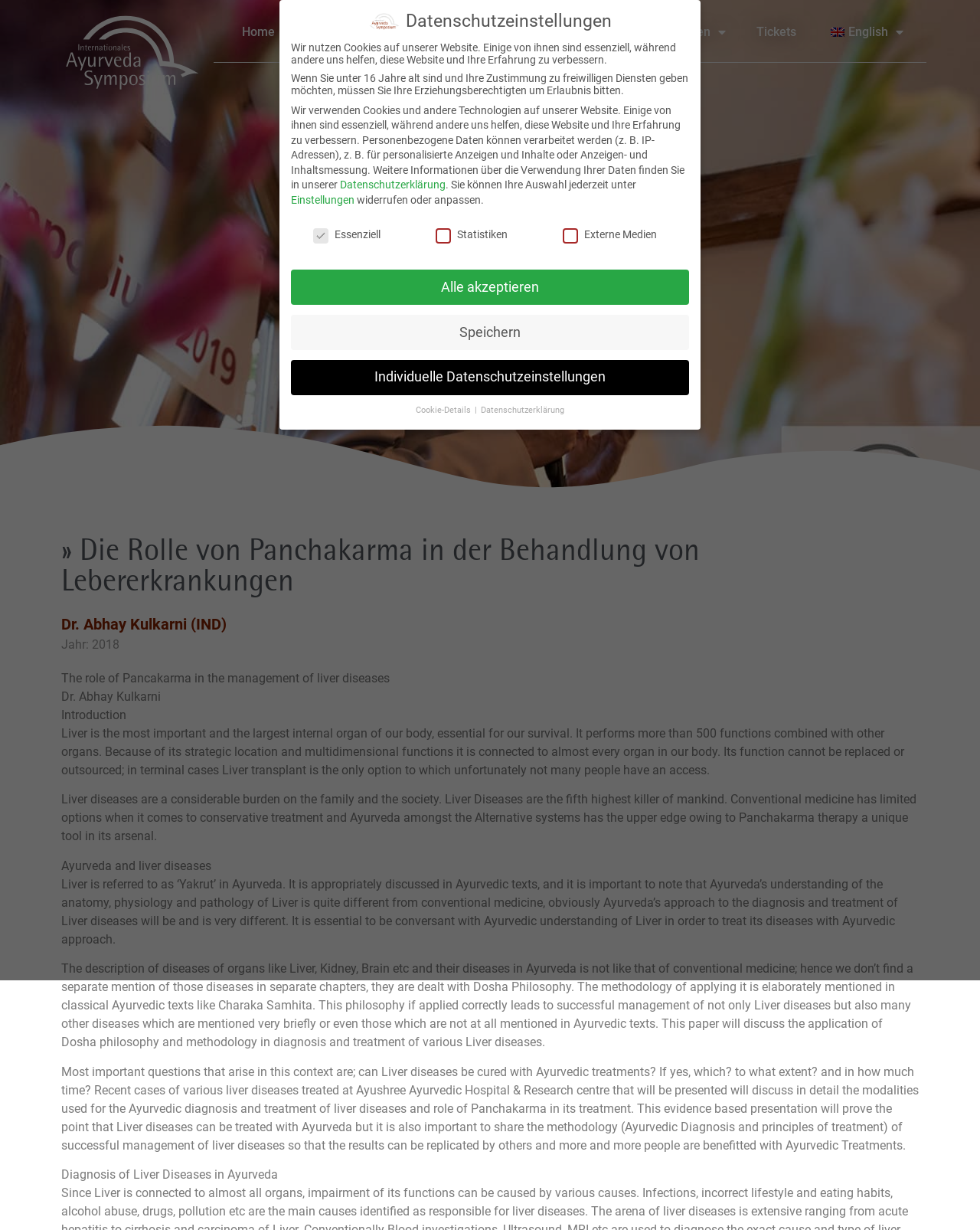Locate the UI element described by Rückblick and provide its bounding box coordinates. Use the format (top-left x, top-left y, bottom-right x, bottom-right y) with all values as floating point numbers between 0 and 1.

[0.545, 0.006, 0.629, 0.051]